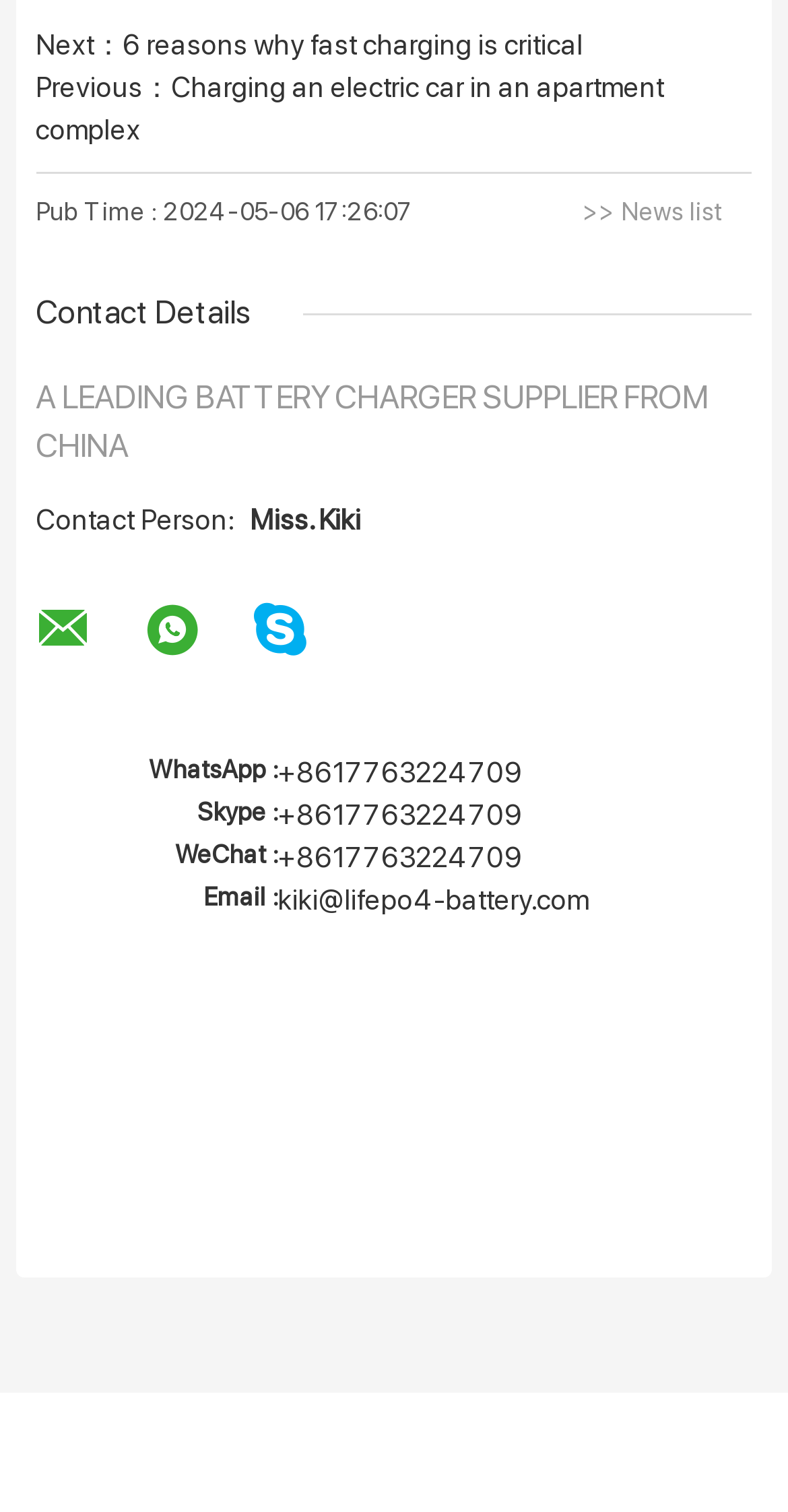Determine the bounding box coordinates (top-left x, top-left y, bottom-right x, bottom-right y) of the UI element described in the following text: >> News list

[0.739, 0.13, 0.916, 0.15]